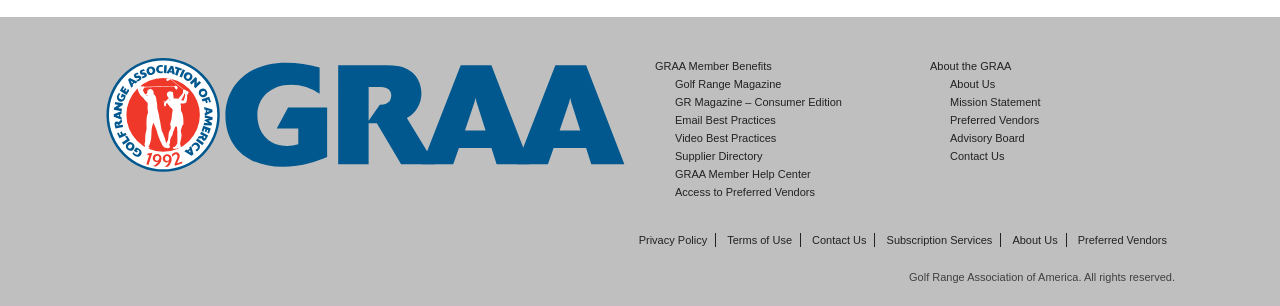Please answer the following question using a single word or phrase: 
What is the 'Preferred Vendors' section for?

To list preferred vendors